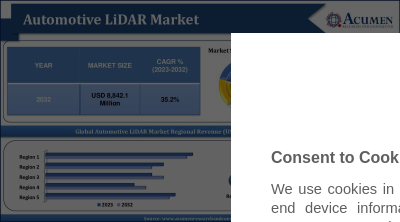Please provide a detailed answer to the question below by examining the image:
What is the compound annual growth rate (CAGR) of automotive LiDAR technology?

The CAGR is mentioned alongside the projected market size in the main statistics section of the graphic, providing a comprehensive overview of the market's growth potential.